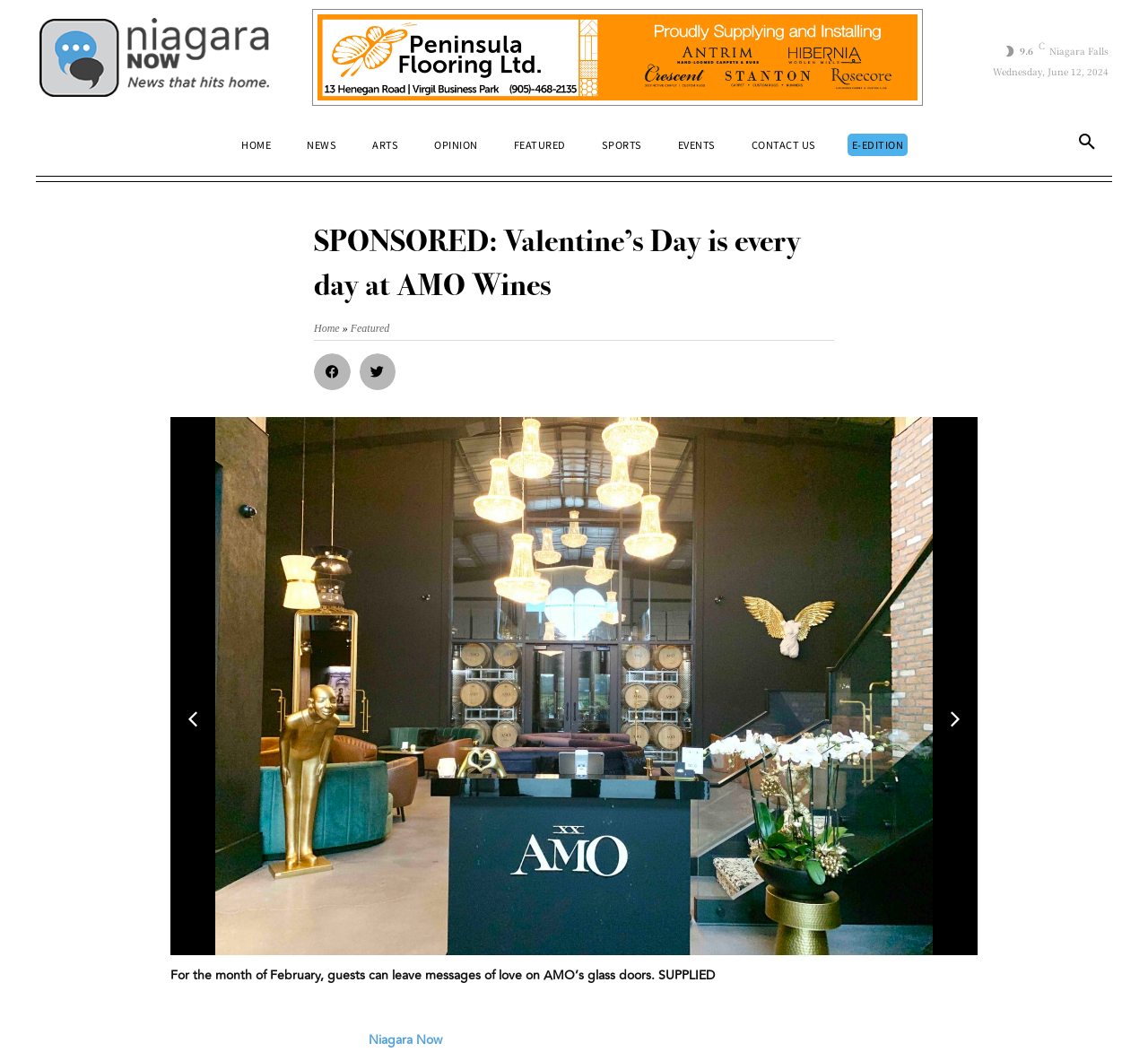Create a detailed summary of all the visual and textual information on the webpage.

This webpage appears to be a news article or sponsored story about AMO Wines, with a focus on Valentine's Day. At the top left corner, there is a logo link, accompanied by an image of the same logo. Next to it, there is a link to the Peninsula, dated June 7, 2023. 

On the top right side, there are several links to different sections of the website, including HOME, NEWS, ARTS, OPINION, FEATURED, SPORTS, EVENTS, CONTACT US, and E-EDITION. Below these links, there is a search button.

The main content of the webpage starts with a title, "SPONSORED: Valentine's Day is every day at AMO Wines", which is centered near the top of the page. Below the title, there are links to Home and Featured, separated by a "»" symbol. 

On the left side, there are social media sharing buttons for Facebook and Twitter. In the middle of the page, there is a large figure with a caption that describes an image of AMO Wines, where guests can leave messages of love on the glass doors during the month of February. 

At the bottom of the page, there are navigation buttons to move to the previous or next article, accompanied by small images. Finally, at the very bottom, there is a link to Niagara Now.